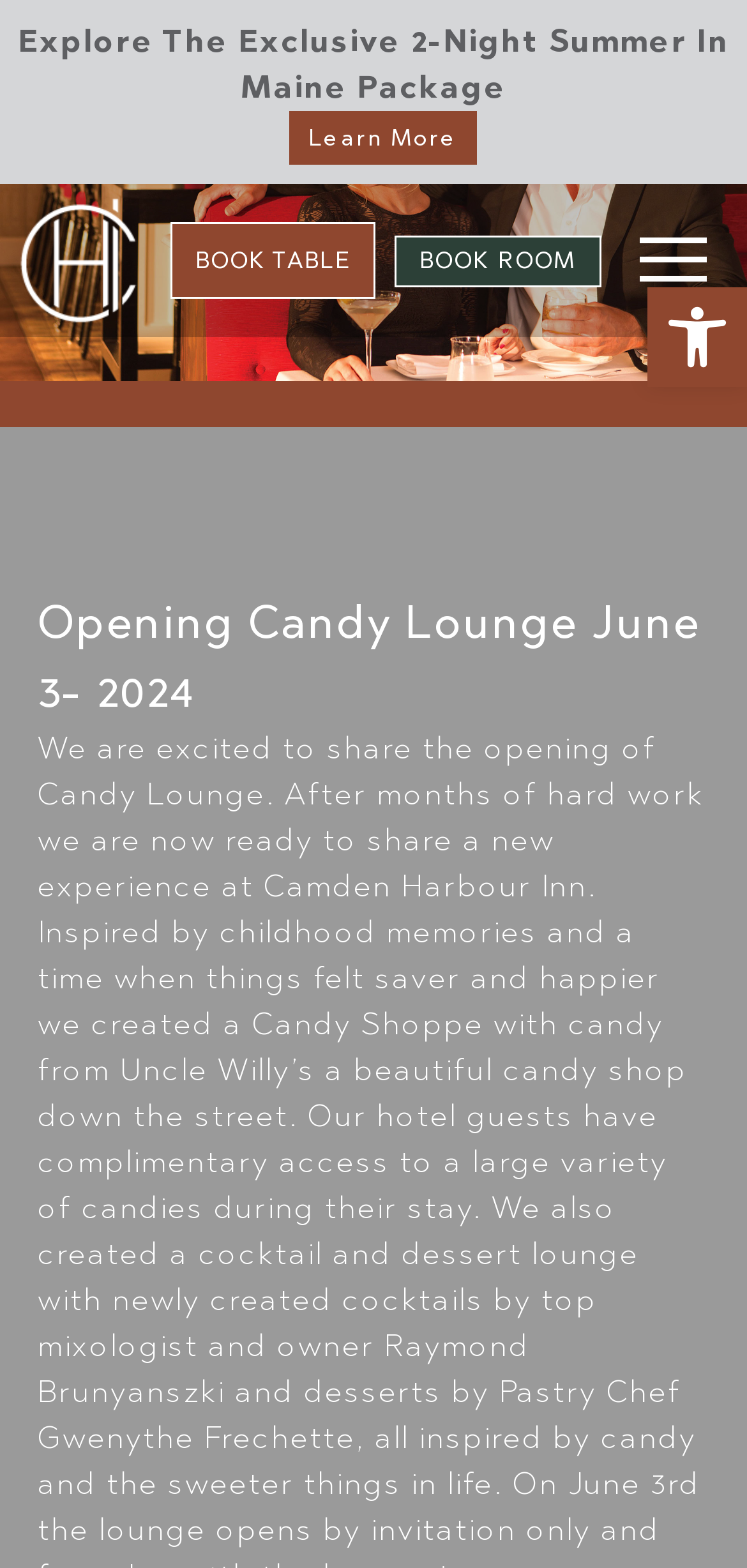What is the position of the toolbar accessibility tools?
By examining the image, provide a one-word or phrase answer.

Top right corner